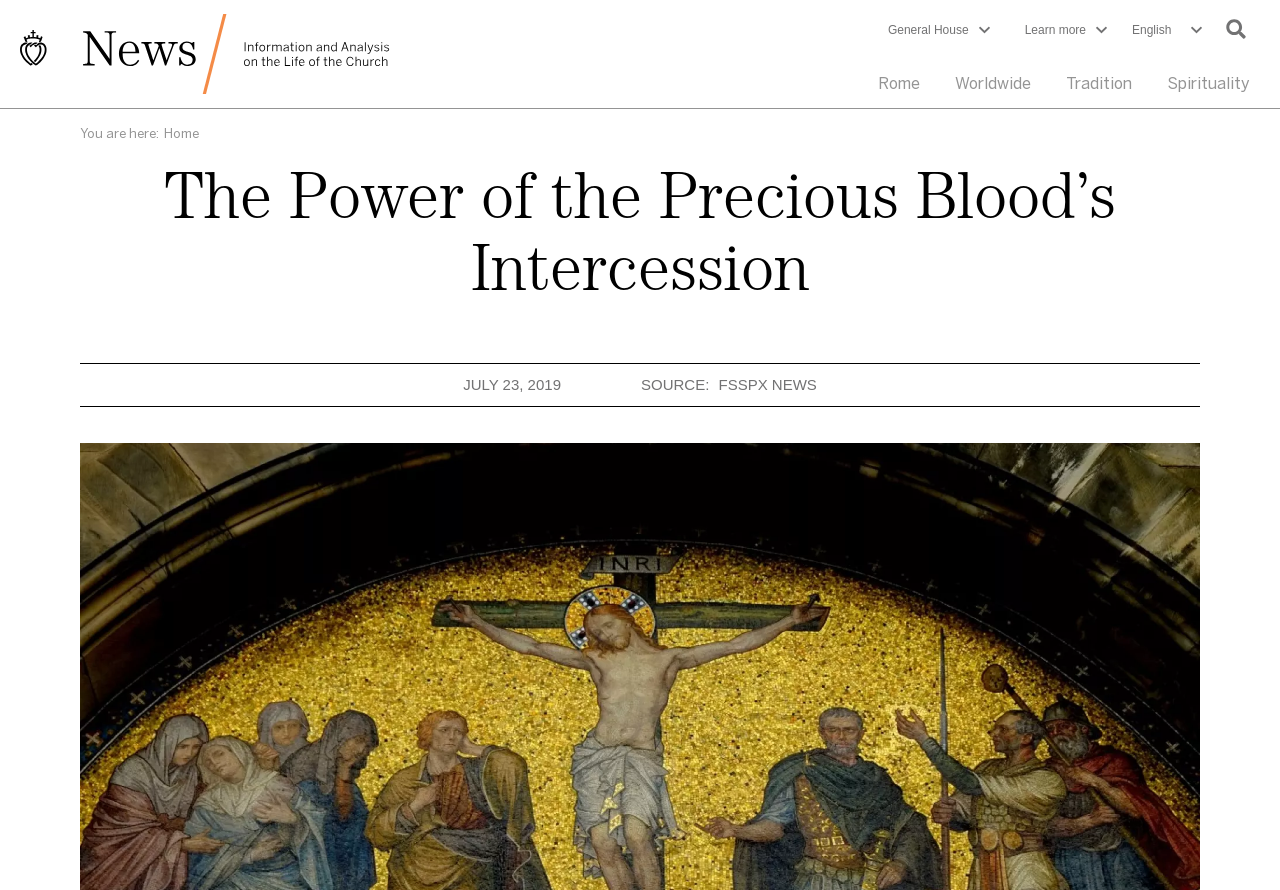How many main links are available?
Look at the screenshot and respond with a single word or phrase.

3